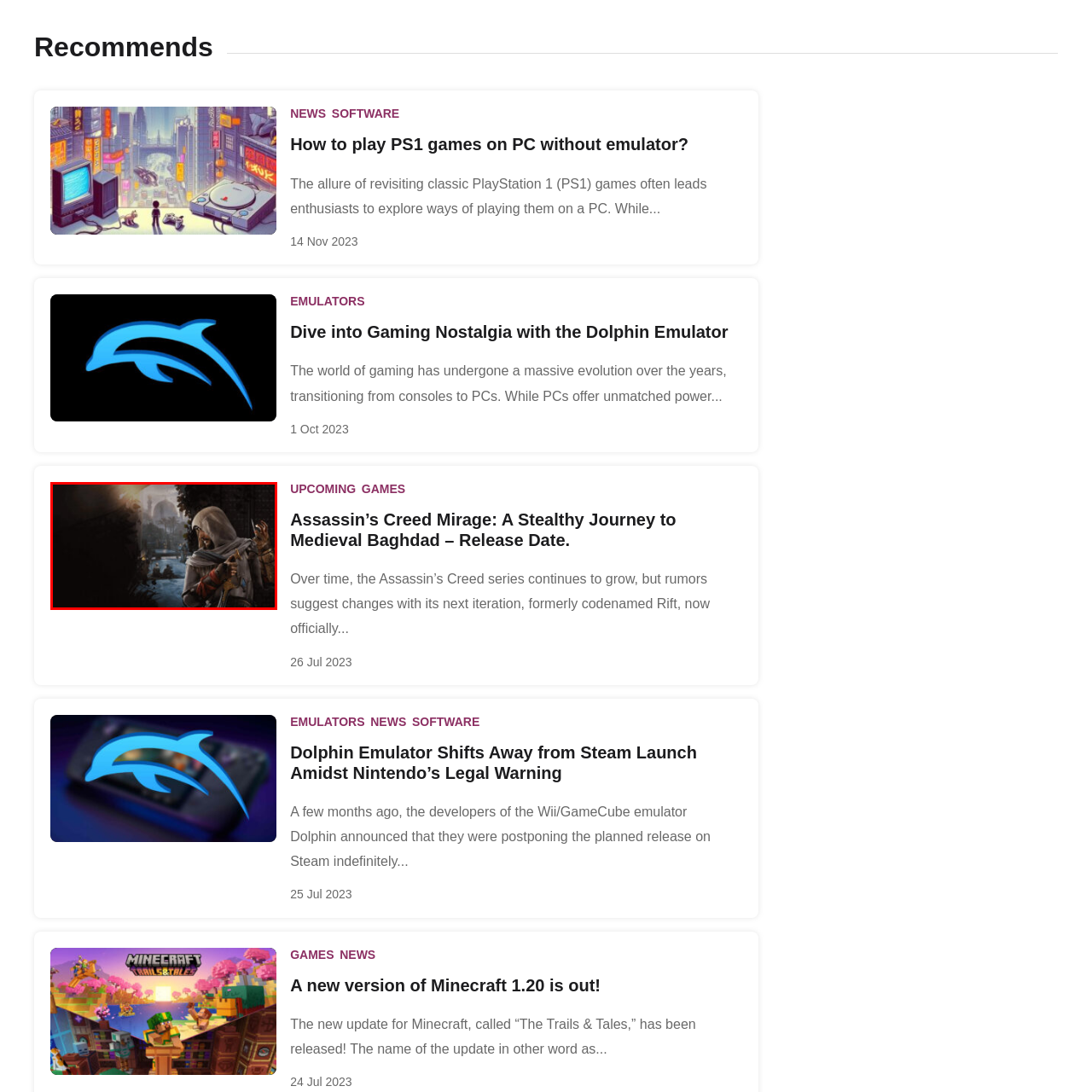What is the setting of the game reminiscent of?
Observe the image inside the red bounding box and give a concise answer using a single word or phrase.

medieval Baghdad